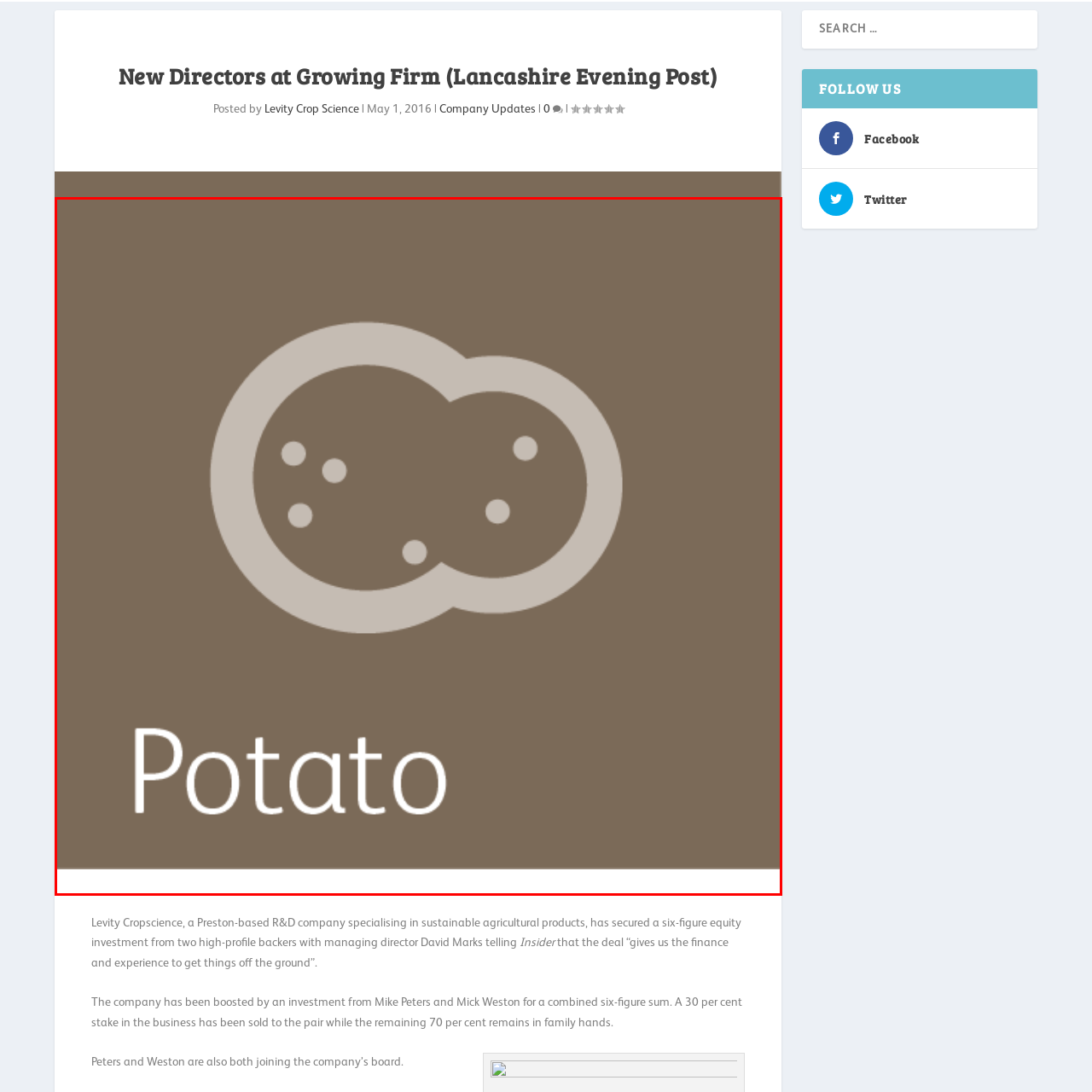Offer a detailed explanation of the image encased within the red boundary.

This image features a stylized representation of a potato on a brown background. The potato is illustrated in a simple, modern design with distinct shapes and dots suggesting texture. Below the image, the word "Potato" is written in a clean, elegant font, aligning with the minimalist aesthetic. This visual evokes a sense of freshness and might represent agricultural themes, possibly linking to discussions around sustainable farming or food production. The overall design combines modern graphic elements with a familiar subject, making it inviting and approachable.